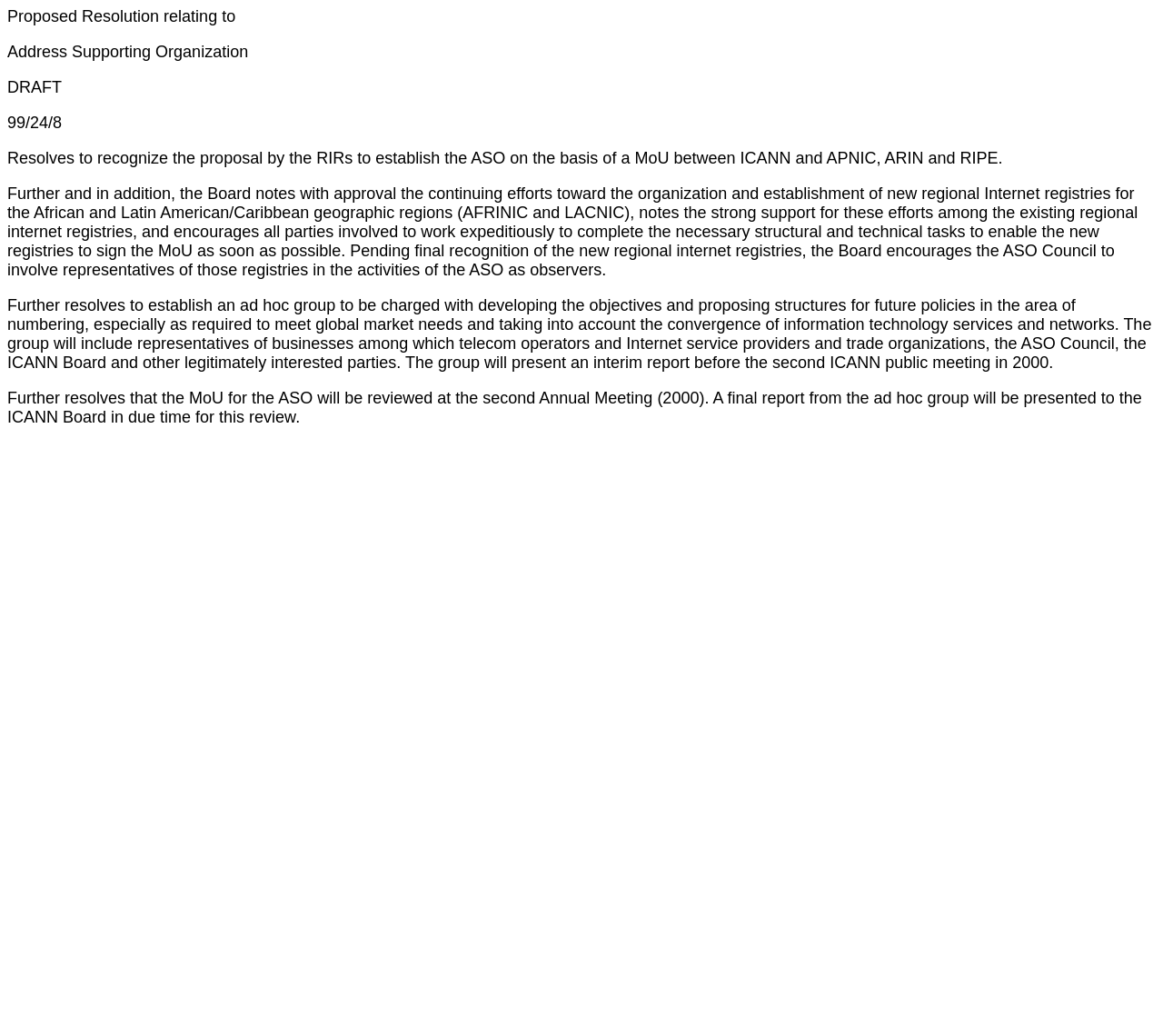What is the proposed resolution about?
Give a detailed and exhaustive answer to the question.

Based on the webpage content, the proposed resolution is about establishing the Address Supporting Organization (ASO) on the basis of a Memorandum of Understanding (MoU) between ICANN and APNIC, ARIN, and RIPE.